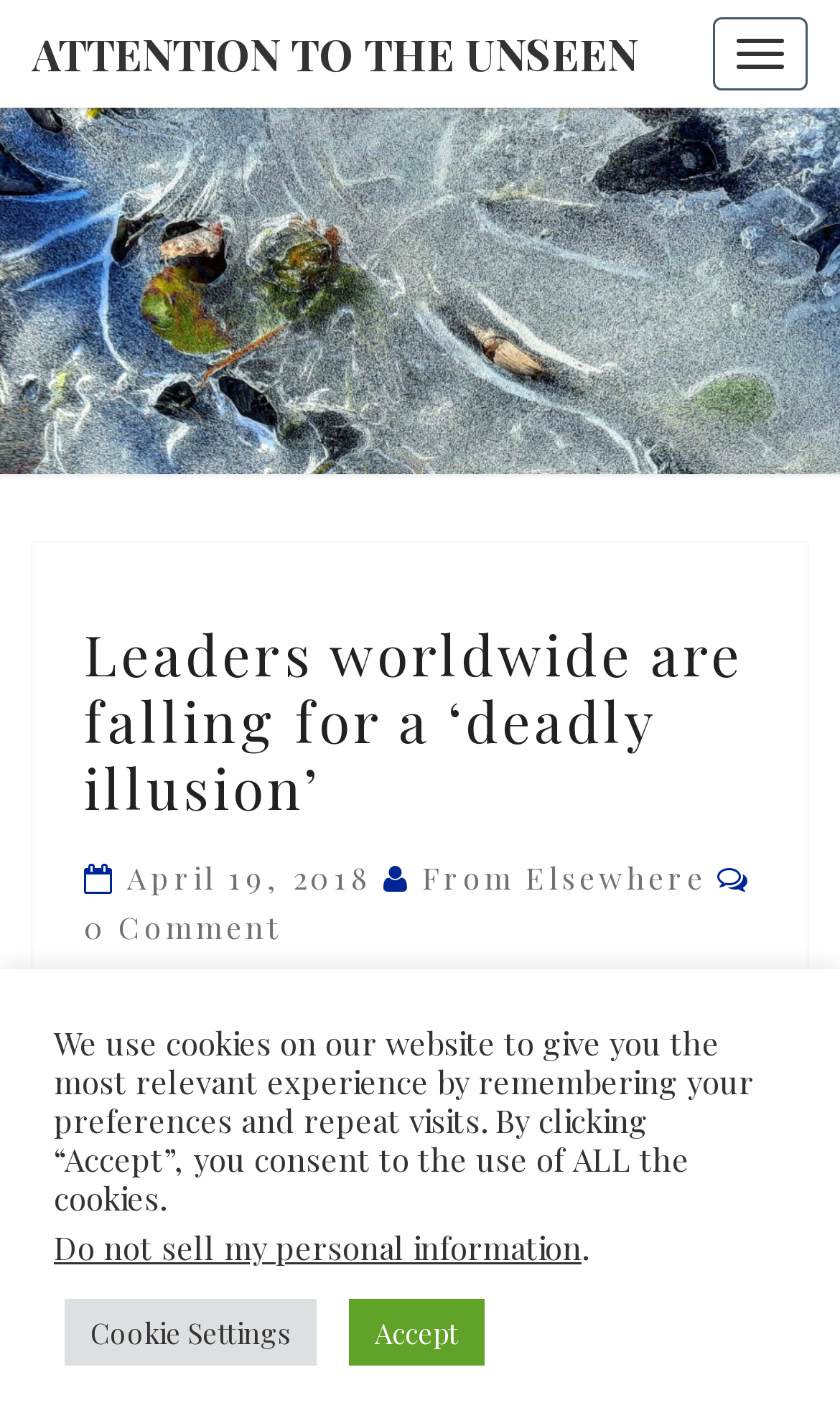How many comments does the article have?
Using the visual information, answer the question in a single word or phrase.

0